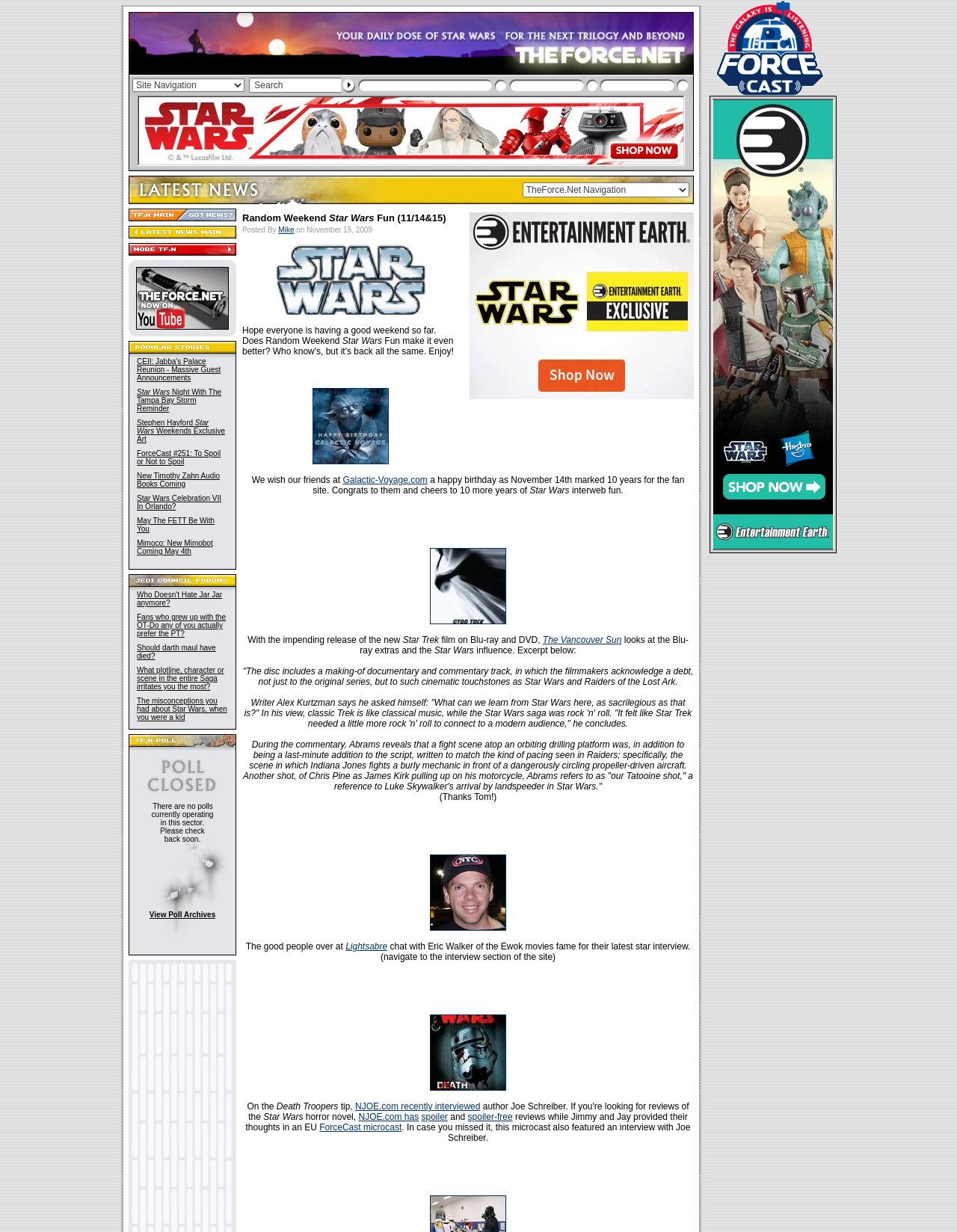Provide a thorough and detailed response to the question by examining the image: 
What is the purpose of the search bar?

The search bar is located in the top navigation menu, and it allows users to search for specific content within the website, such as news articles, images, or other resources related to Star Wars.